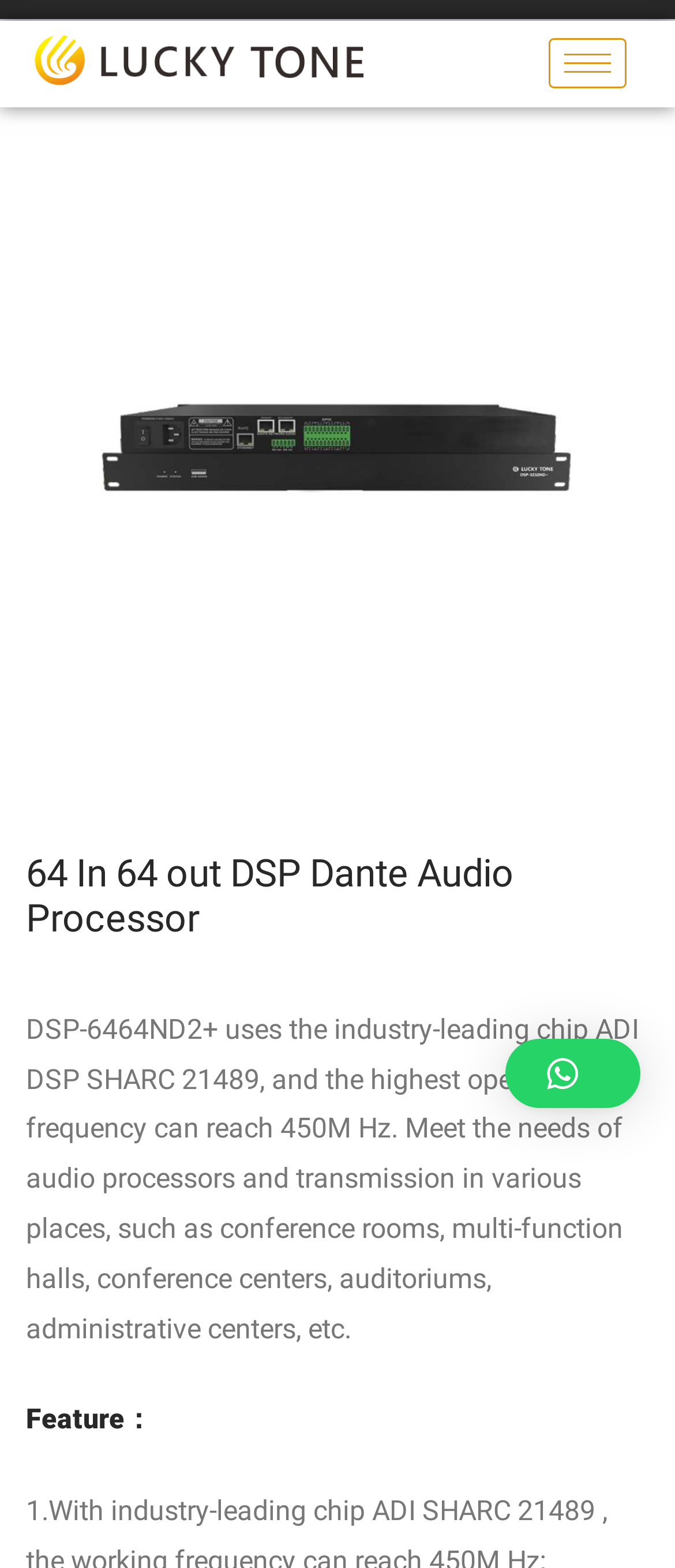Please locate and generate the primary heading on this webpage.

64 In 64 out DSP Dante Audio Processor